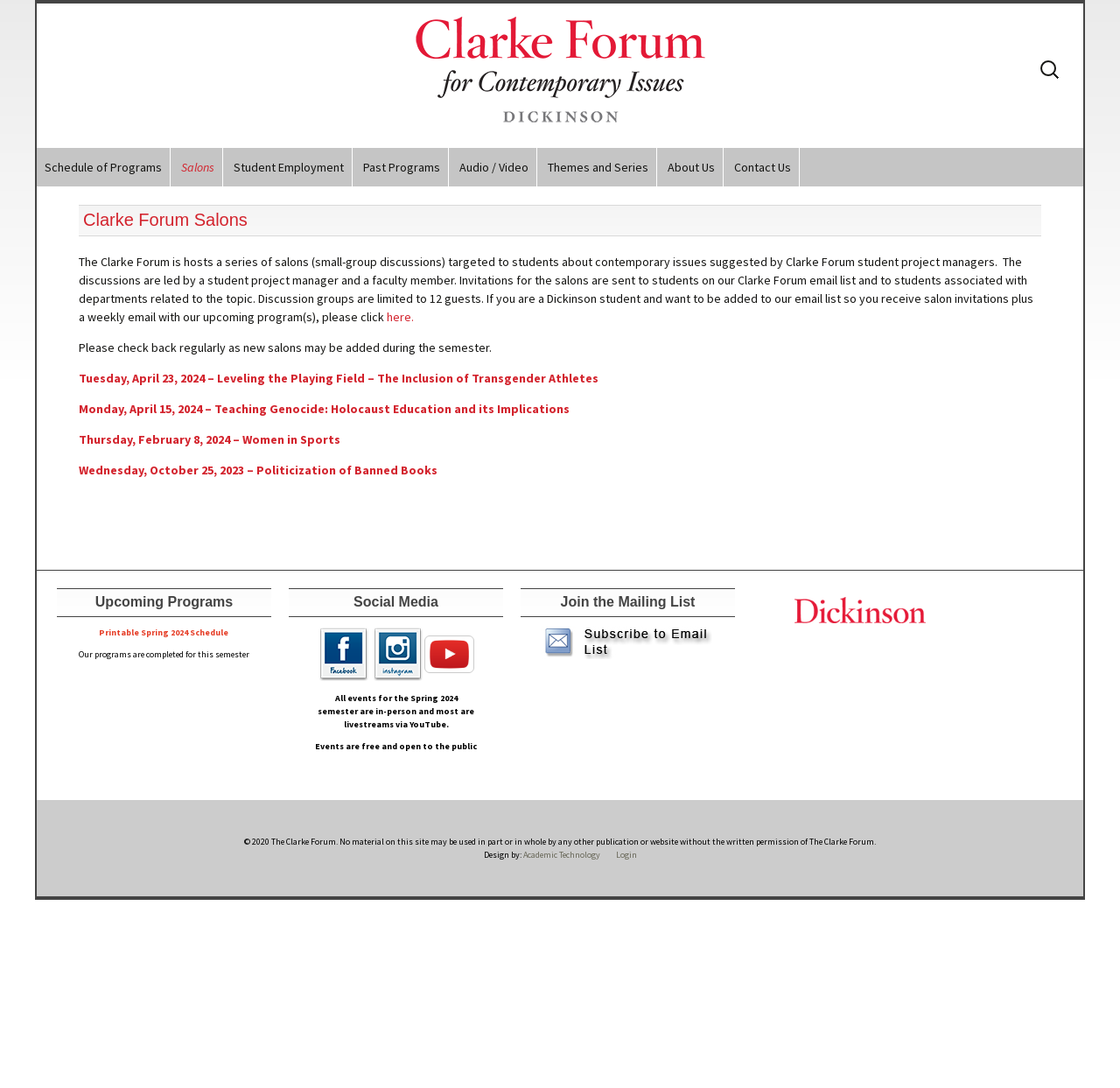Bounding box coordinates must be specified in the format (top-left x, top-left y, bottom-right x, bottom-right y). All values should be floating point numbers between 0 and 1. What are the bounding box coordinates of the UI element described as: About Us

[0.589, 0.136, 0.645, 0.171]